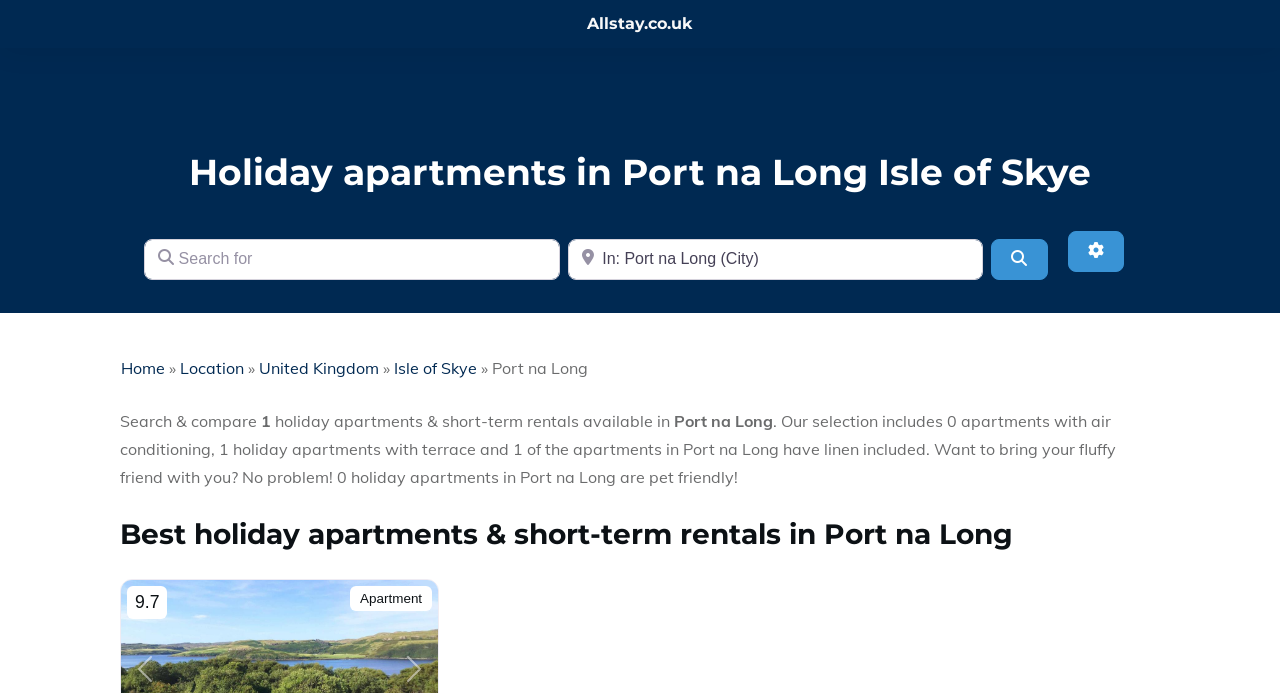Using the webpage screenshot and the element description Search, determine the bounding box coordinates. Specify the coordinates in the format (top-left x, top-left y, bottom-right x, bottom-right y) with values ranging from 0 to 1.

[0.774, 0.345, 0.818, 0.403]